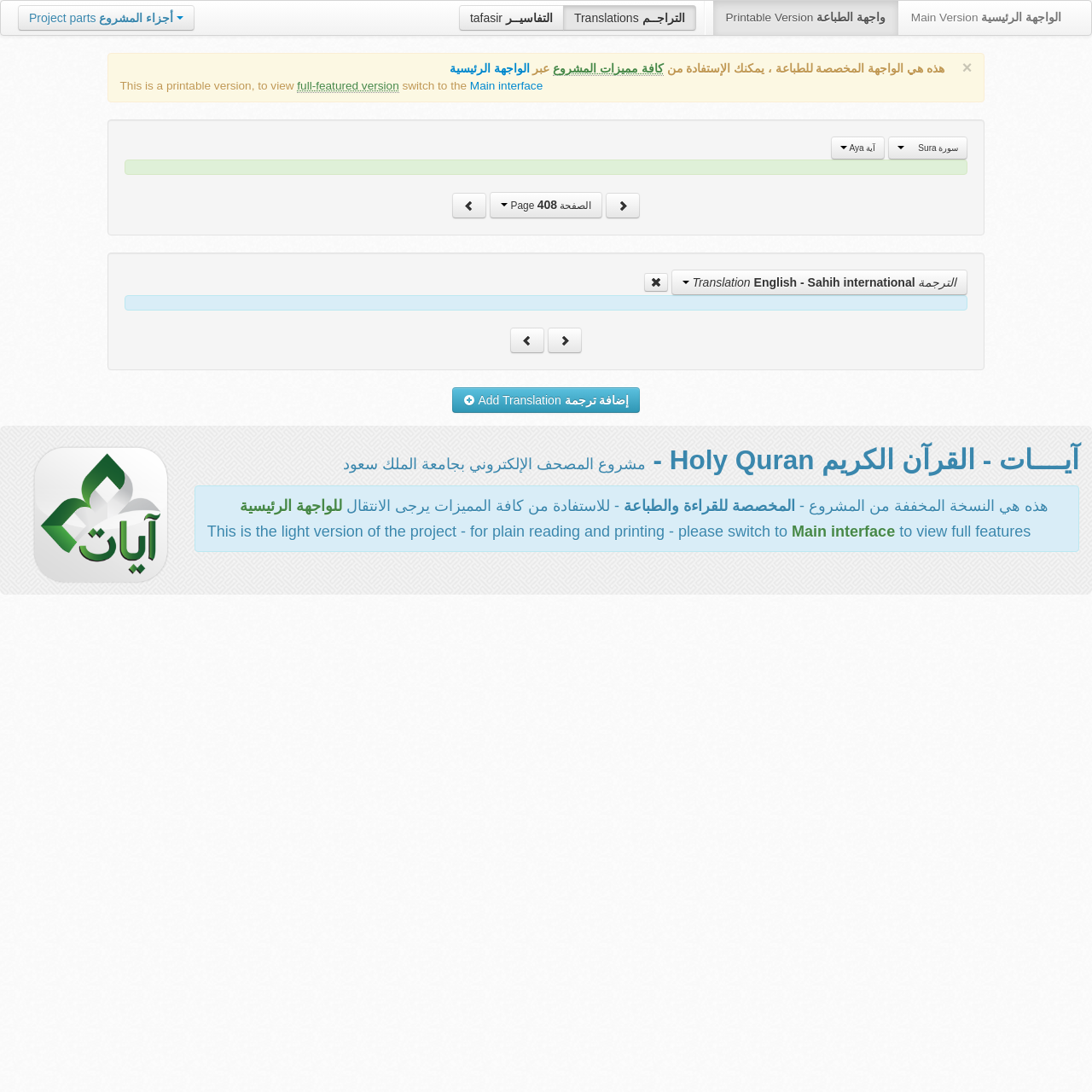Find the bounding box coordinates for the area you need to click to carry out the instruction: "View the printable version". The coordinates should be four float numbers between 0 and 1, indicated as [left, top, right, bottom].

[0.653, 0.001, 0.823, 0.032]